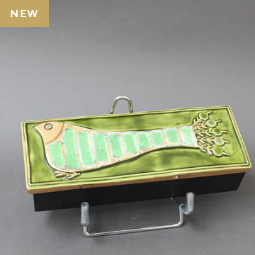Give a one-word or short phrase answer to the question: 
Is the jewellery box available for purchase?

Yes